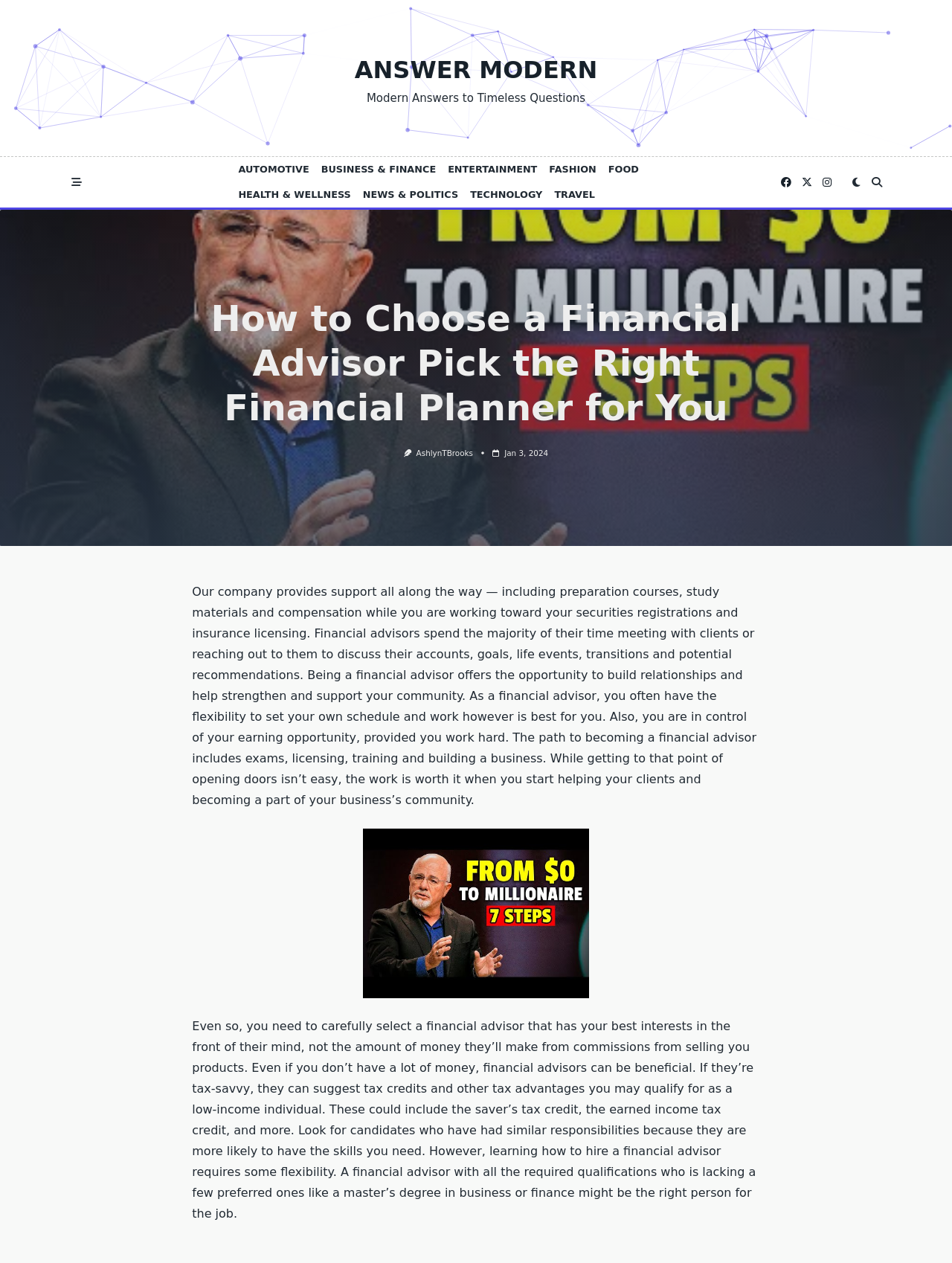Respond to the following query with just one word or a short phrase: 
What is the main topic of this webpage?

Financial advisor